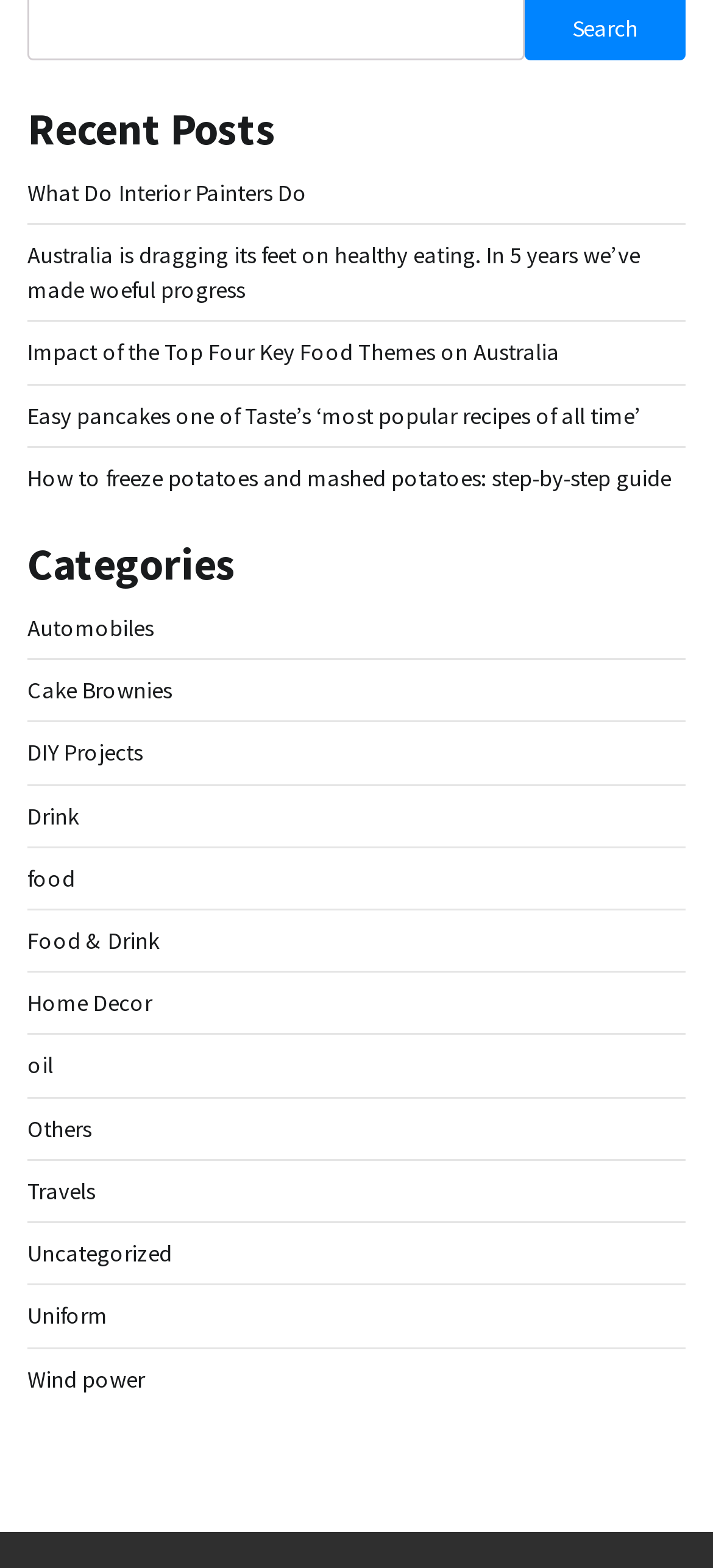Identify the bounding box coordinates of the specific part of the webpage to click to complete this instruction: "check out the article about easy pancakes".

[0.038, 0.255, 0.9, 0.273]